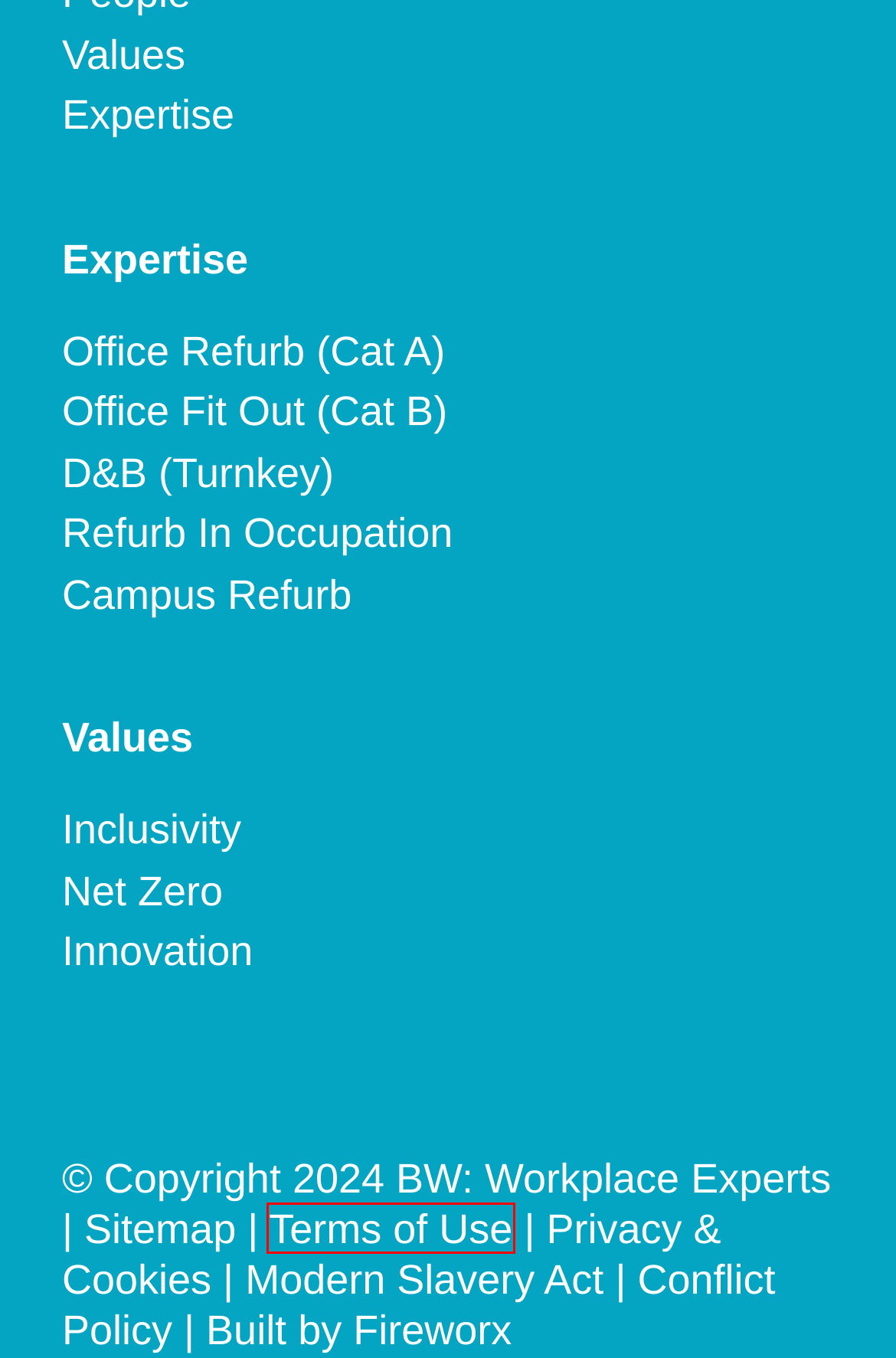You are given a screenshot of a webpage with a red rectangle bounding box. Choose the best webpage description that matches the new webpage after clicking the element in the bounding box. Here are the candidates:
A. Ninja Theory - BW - Workplace Experts
B. Journal - BW - Workplace Experts
C. People - BW - Workplace Experts
D. Expertise - BW - Workplace Experts
E. Terms of use - BW - Workplace Experts
F. Privacy and Cookies - BW - Workplace Experts
G. SOAS - BW - Workplace Experts
H. Marketing Agency in Bournemouth, Dorset - Fireworx

E